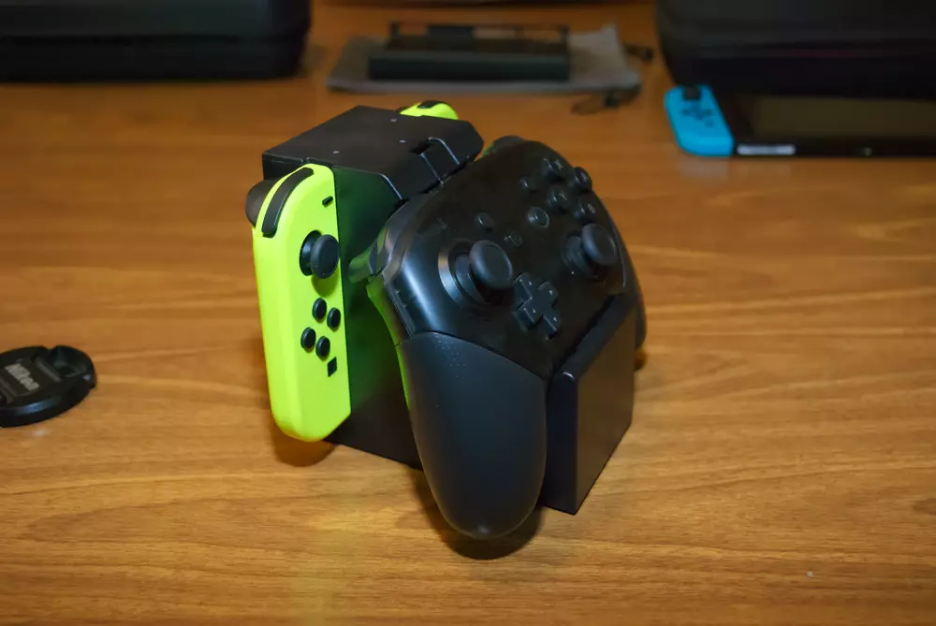Refer to the image and provide a thorough answer to this question:
What is the surface on which the dock is placed?

The scene is set on a wooden surface, which highlights the sleek design of the dock and controllers while offering a glimpse into a gamer's setup, indicating that the dock is placed on a wooden surface.